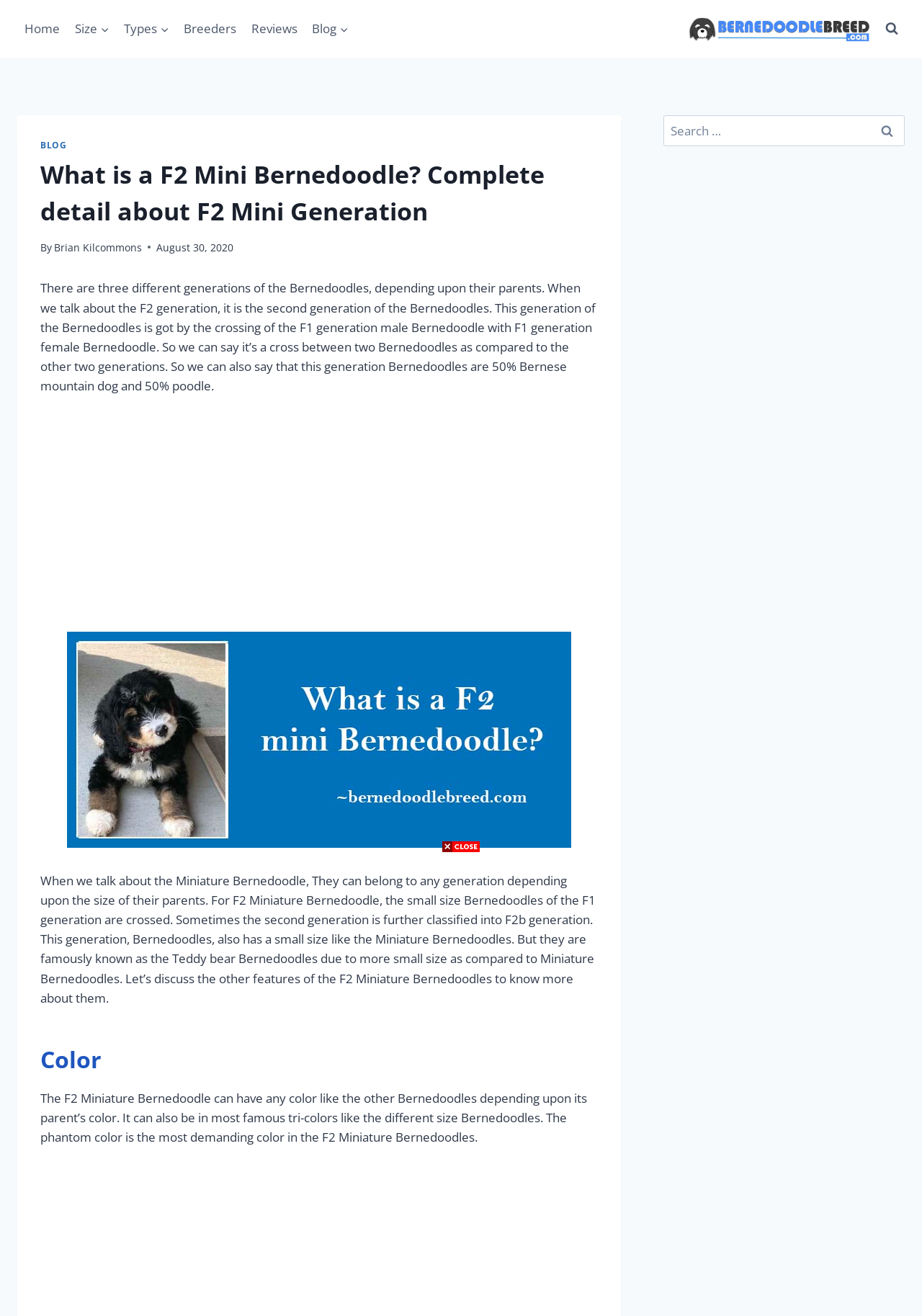What is the size of the F2 Miniature Bernedoodle?
Can you offer a detailed and complete answer to this question?

The webpage states that the F2 Miniature Bernedoodle is got by crossing the small size Bernedoodles of the F1 generation, and they are also famously known as the Teddy bear Bernedoodles due to their small size.